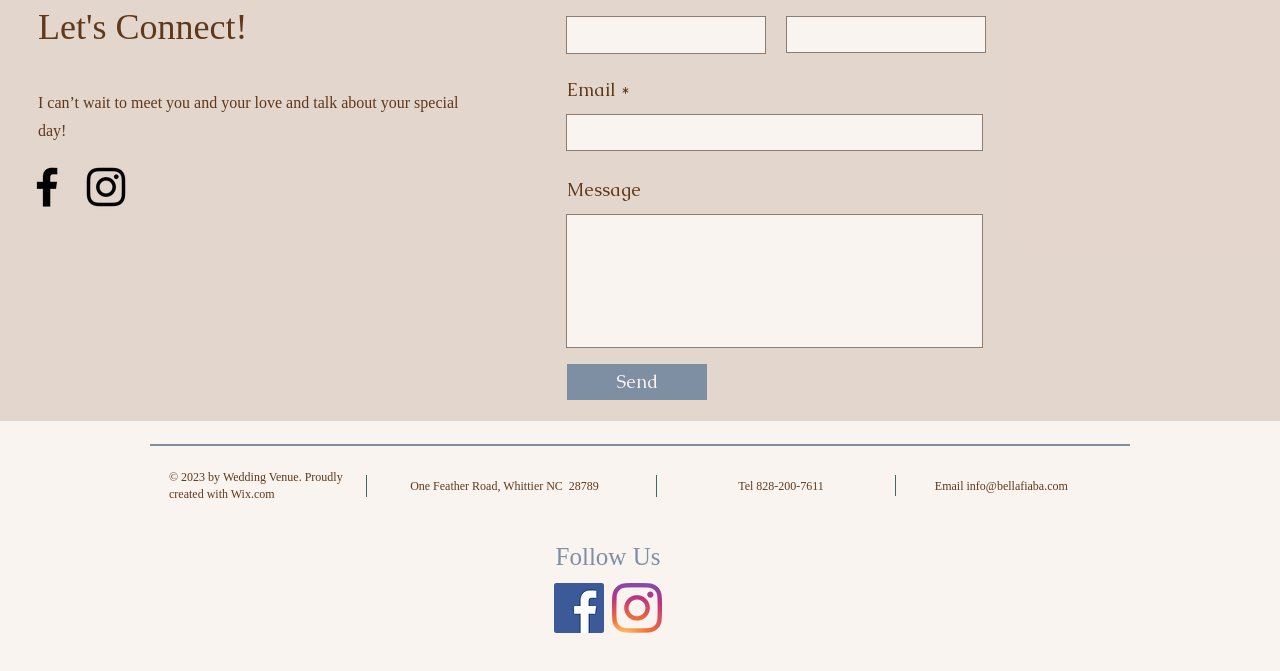How can you contact the wedding venue?
Give a comprehensive and detailed explanation for the question.

The contact information of the wedding venue is provided at the bottom of the webpage. You can contact them by phone at 828-200-7611 or by email at info@bellafiaba.com.